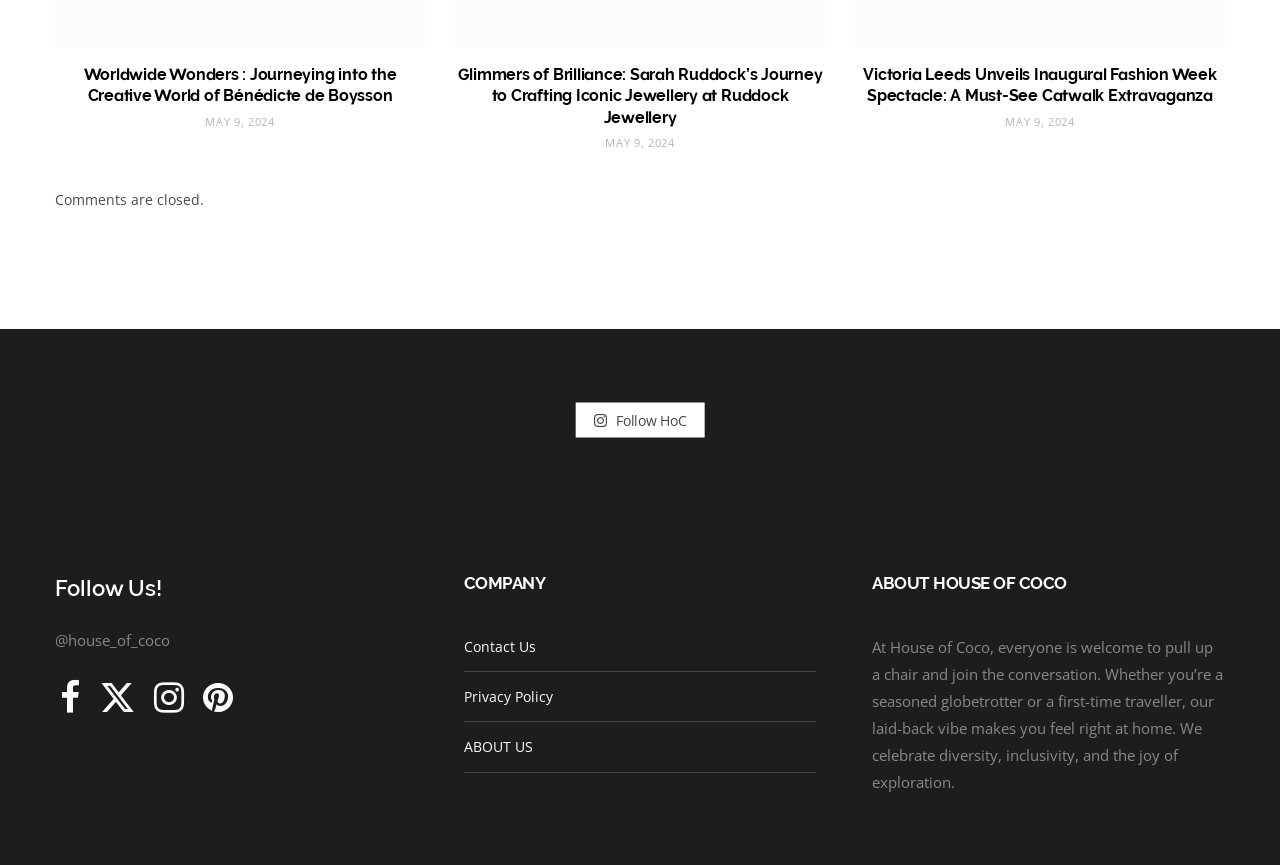What is the name of the company?
Please elaborate on the answer to the question with detailed information.

I found the heading 'ABOUT HOUSE OF COCO' and the static text '@house_of_coco', indicating that the company name is House of Coco.